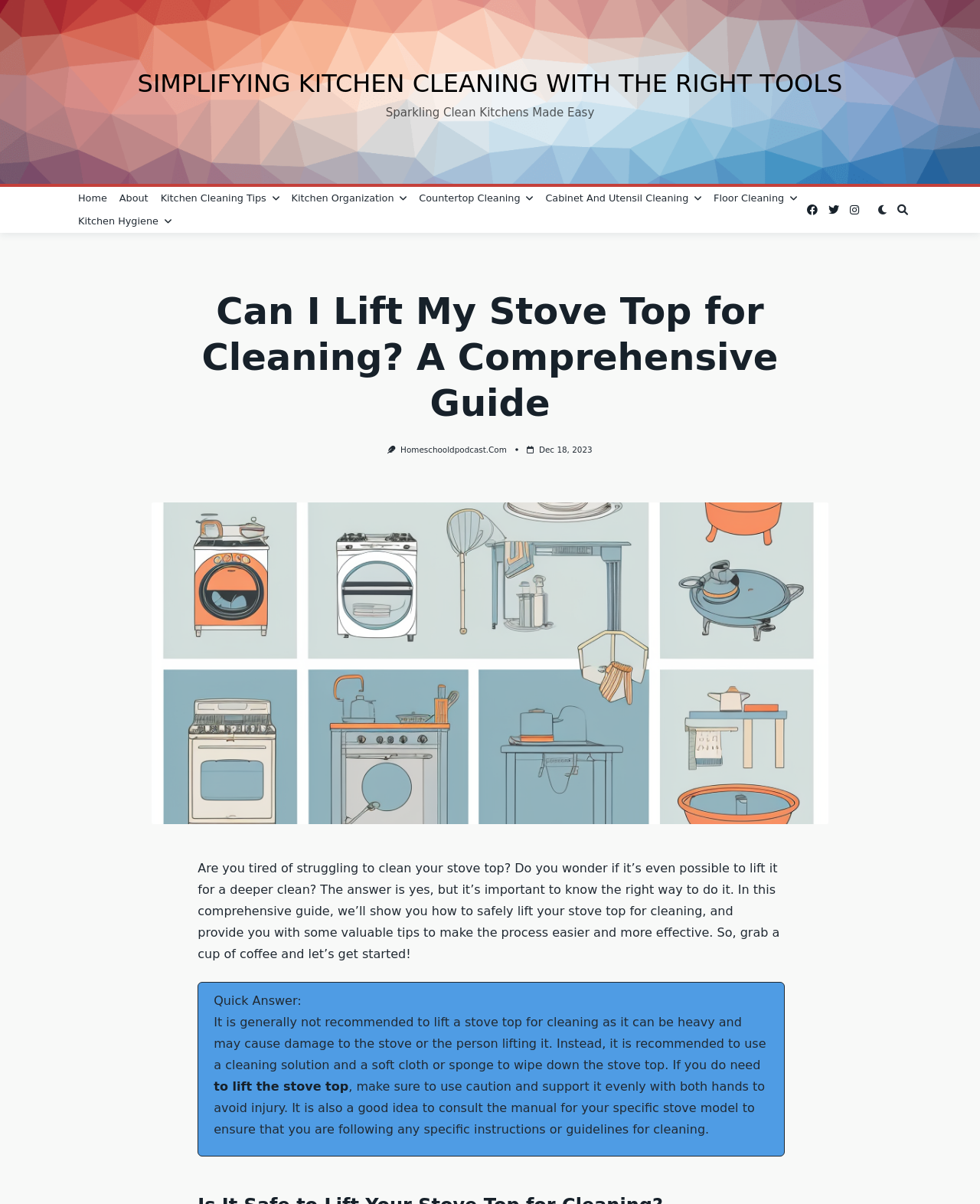What is recommended for cleaning stove tops?
Deliver a detailed and extensive answer to the question.

According to the webpage, instead of lifting the stove top, it's recommended to use a cleaning solution and a soft cloth or sponge to wipe down the stove top, which is a safer and more effective method.